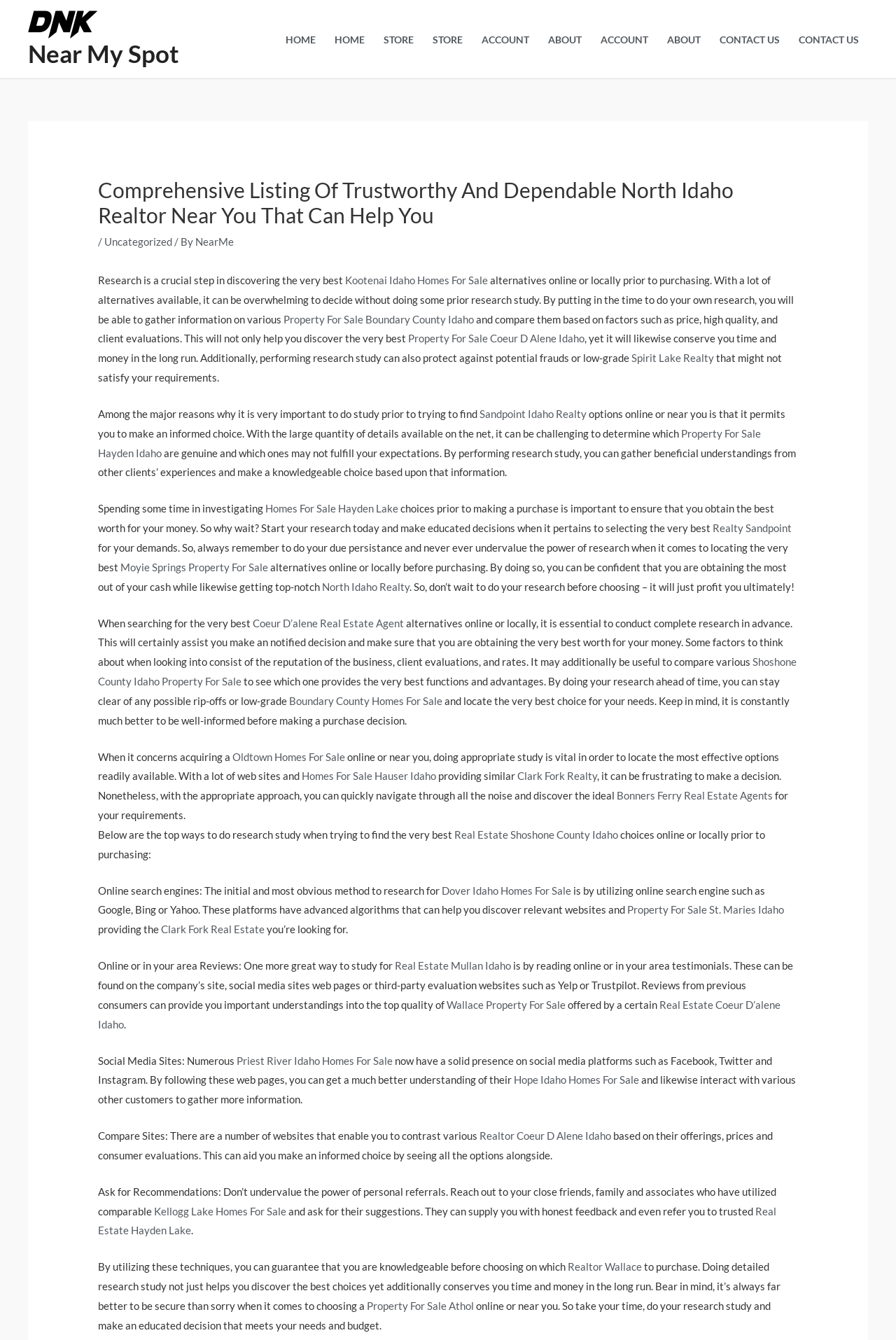Using the information in the image, give a comprehensive answer to the question: 
What type of real estate is being researched?

Based on the webpage content, it is clear that the user is researching for Kootenai Idaho Homes For Sale, which is a type of real estate. This is evident from the text 'Research is a crucial step in discovering the very best Kootenai Idaho Homes For Sale alternatives online or locally prior to purchasing.'